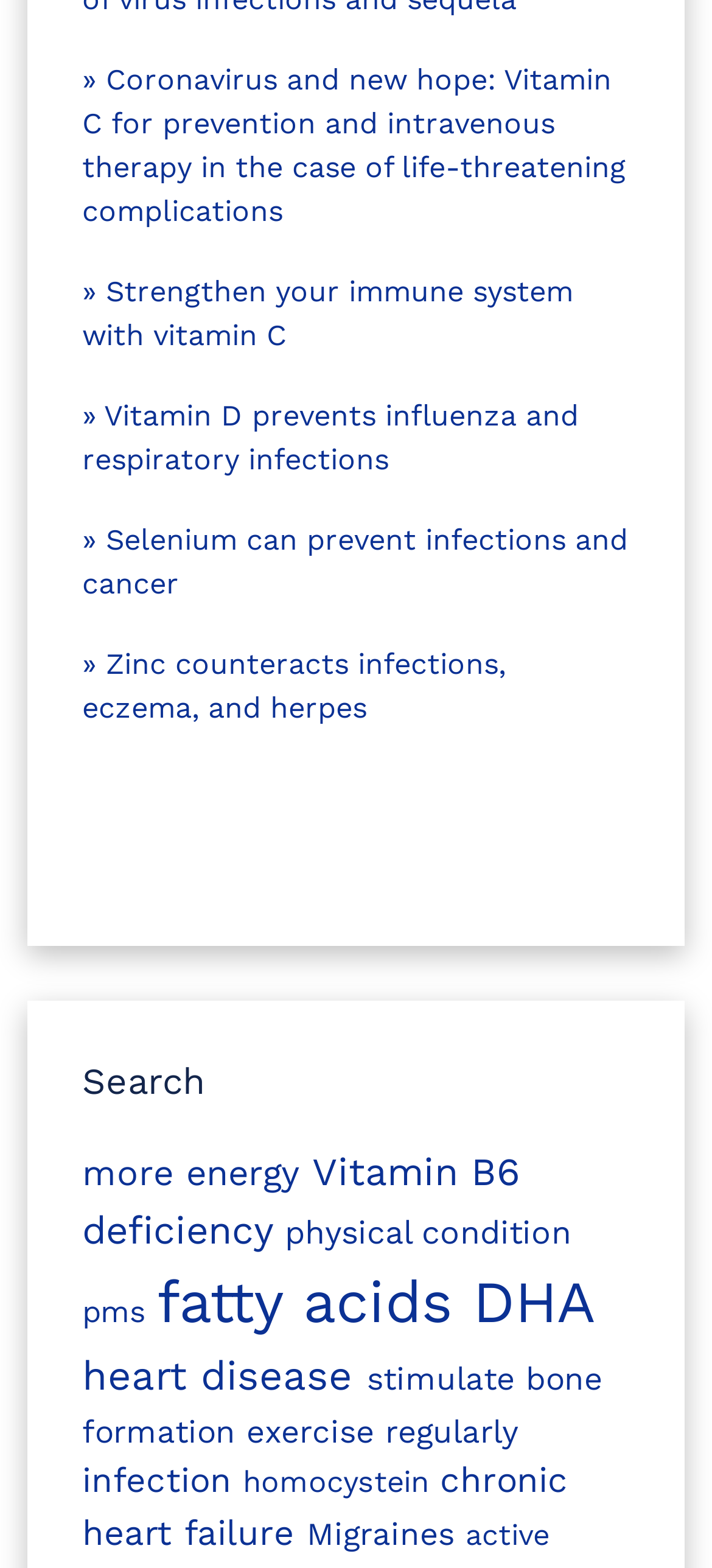Find the bounding box of the web element that fits this description: "pms".

[0.115, 0.825, 0.221, 0.848]